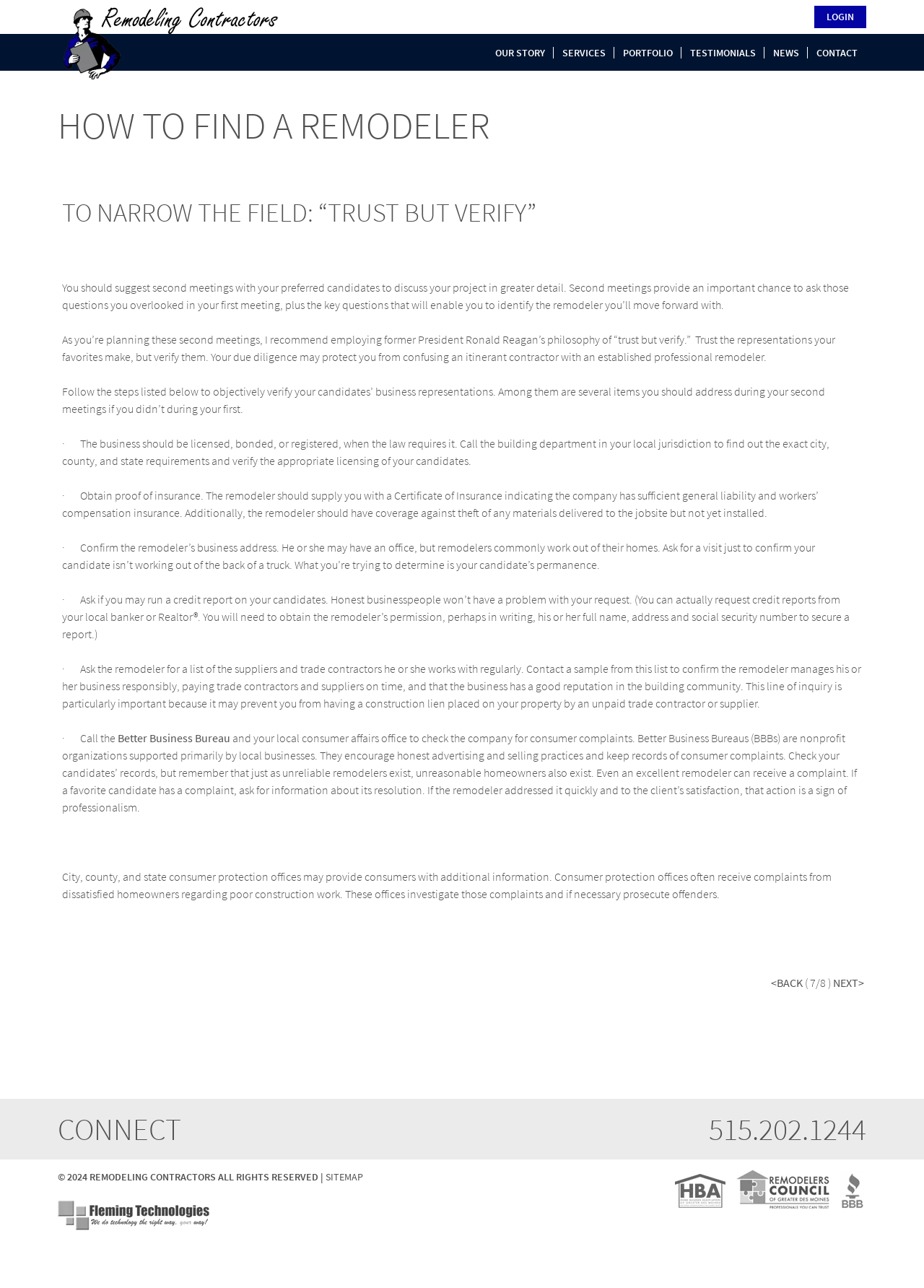What type of organizations can provide information on consumer complaints?
Refer to the image and give a detailed answer to the query.

The webpage mentions that the Better Business Bureau and local consumer affairs office can provide information on consumer complaints, which can help in verifying a remodeler's reputation and professionalism.